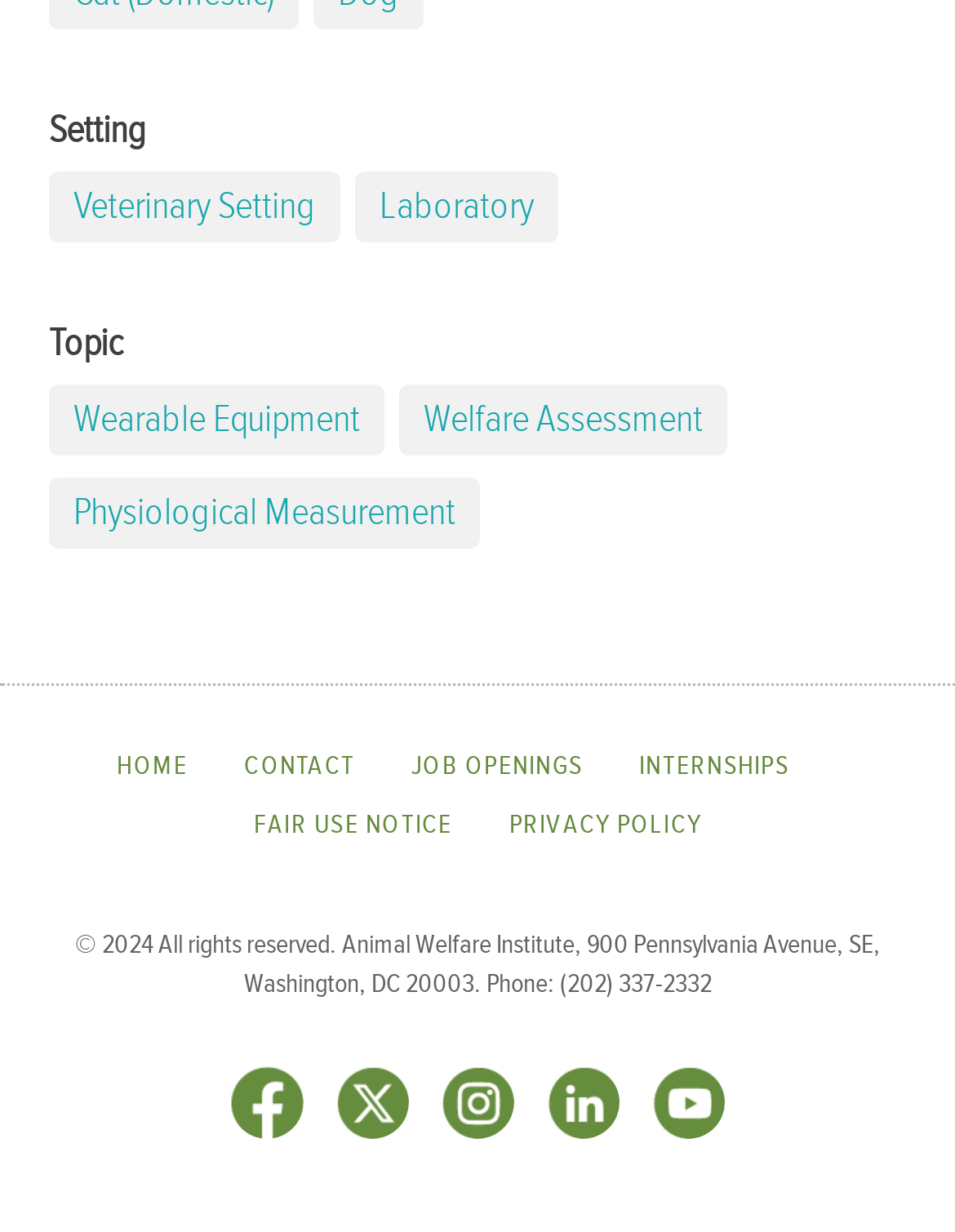What is the phone number of the Animal Welfare Institute?
Please craft a detailed and exhaustive response to the question.

The phone number of the Animal Welfare Institute is '(202) 337-2332' because it is mentioned in the footer section of the webpage, along with the address and other contact information.